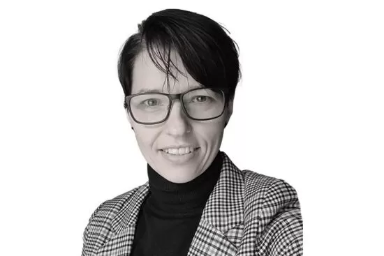Carefully examine the image and provide an in-depth answer to the question: What is Paulina wearing over her dark turtleneck?

The caption describes Paulina's attire, stating that she is dressed elegantly in a patterned blazer over a dark turtleneck, which suggests that the blazer is worn on top of the turtleneck.